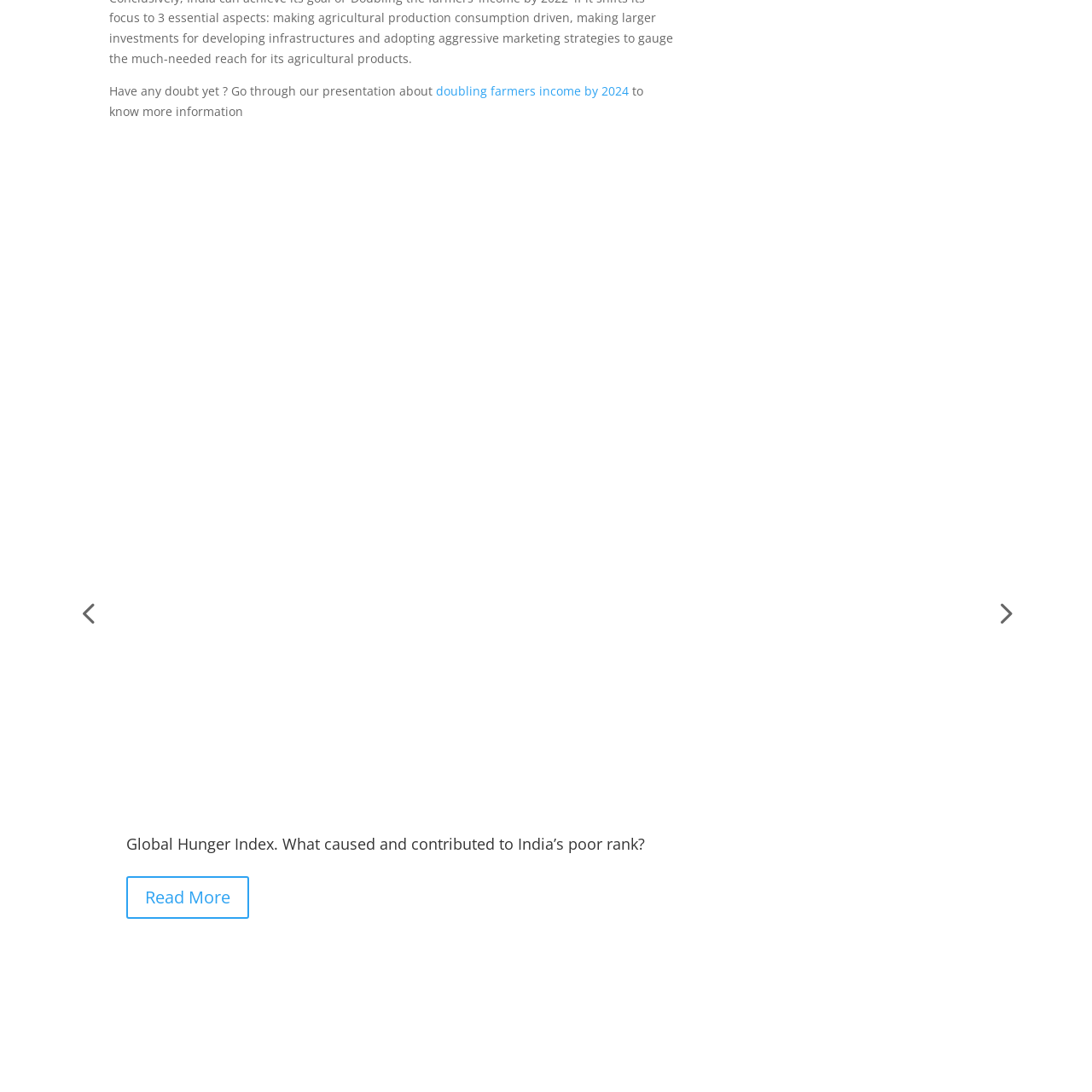What is the context of the discussion?
Focus on the image section enclosed by the red bounding box and answer the question thoroughly.

The image is positioned within the context of a discussion on India's ranking in the Global Hunger Index, which is the primary focus of the article and the graphical representation.